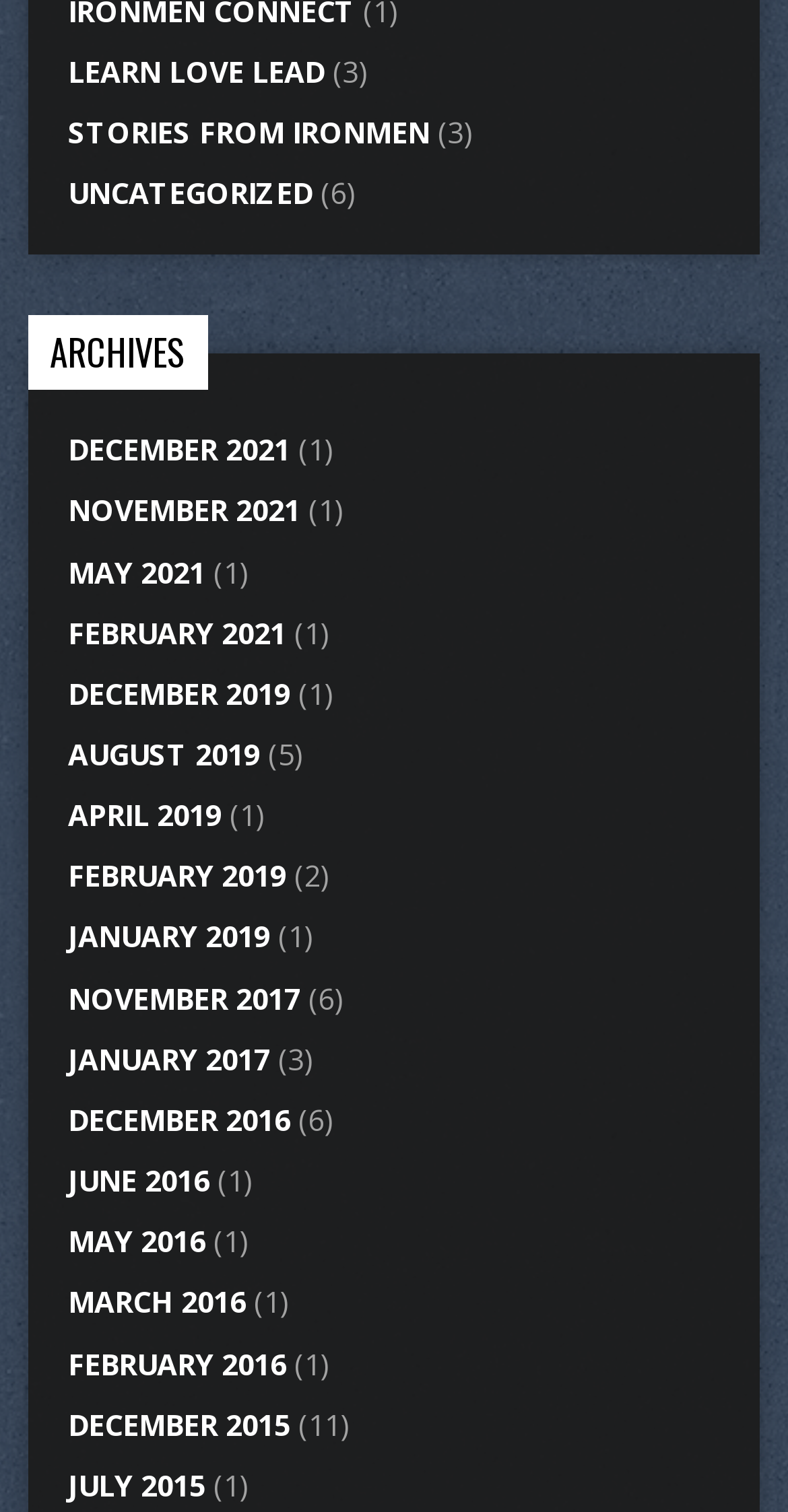Can you determine the bounding box coordinates of the area that needs to be clicked to fulfill the following instruction: "go to DECEMBER 2021"?

[0.086, 0.285, 0.368, 0.31]